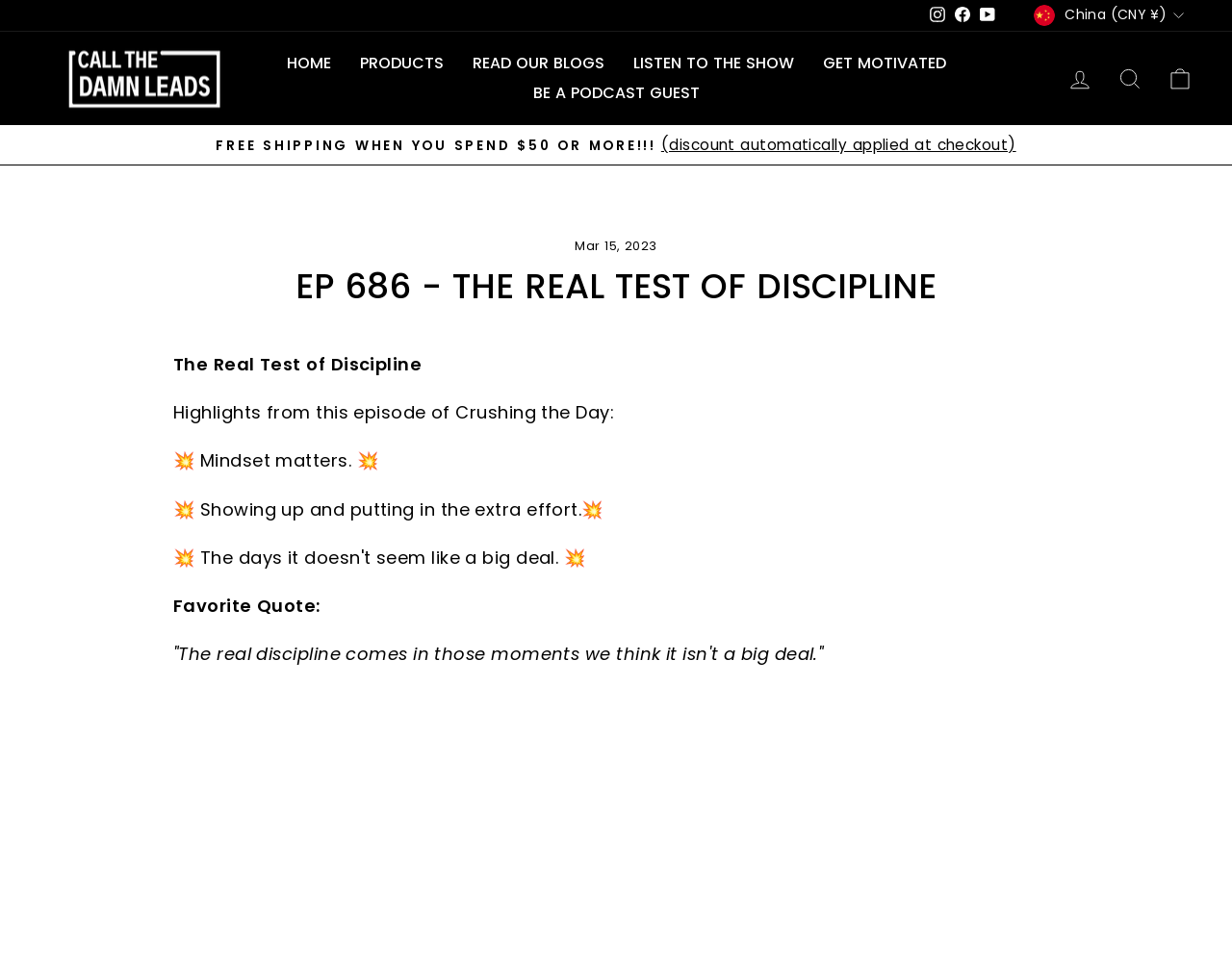What is the minimum amount required for free shipping?
Examine the webpage screenshot and provide an in-depth answer to the question.

I found the answer by looking at the generic element in the top section of the webpage, which says 'FREE SHIPPING WHEN YOU SPEND $50 OR MORE!!!(discount automatically applied at checkout)'.